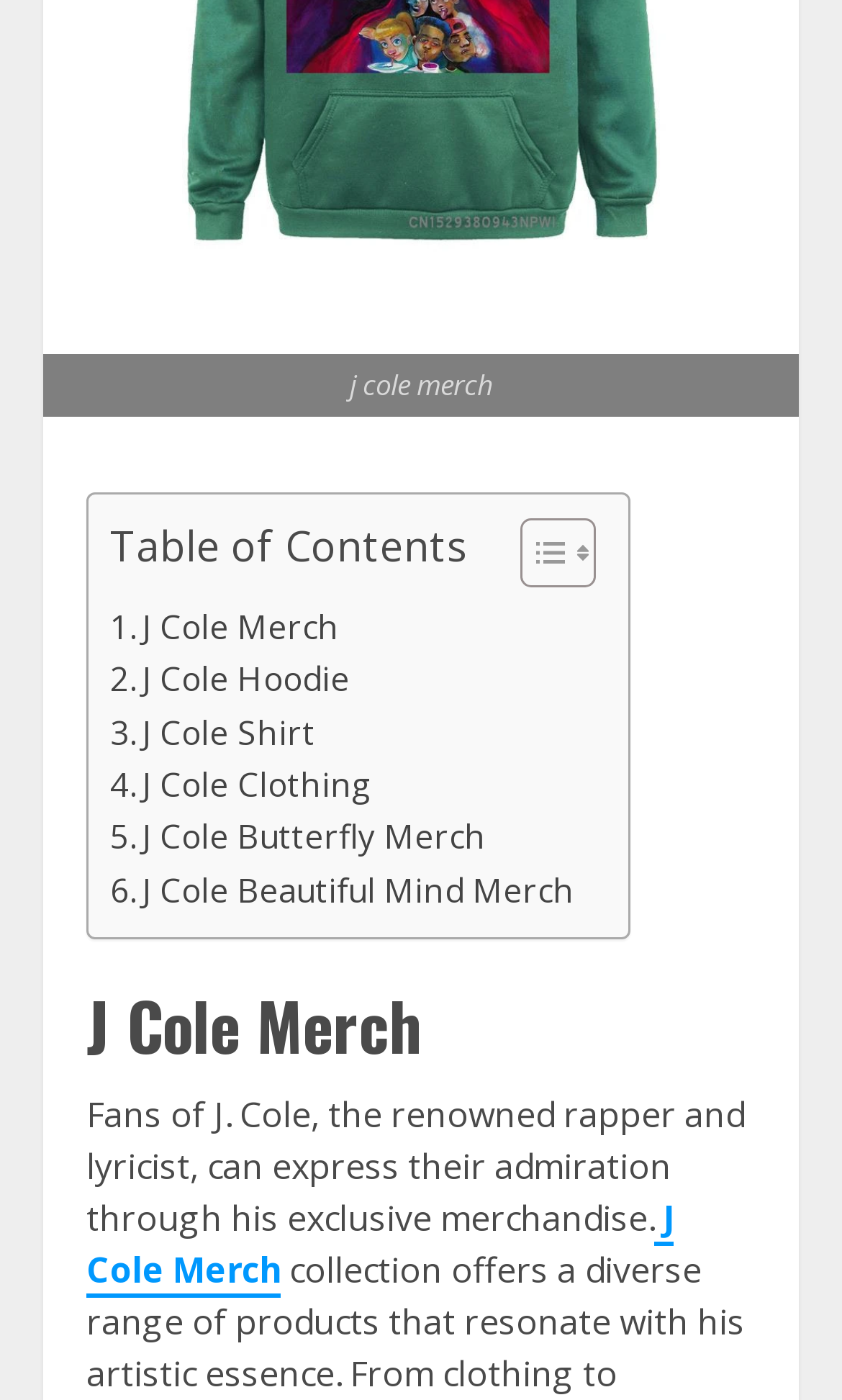Please specify the bounding box coordinates of the area that should be clicked to accomplish the following instruction: "Learn more about J Cole Butterfly Merch". The coordinates should consist of four float numbers between 0 and 1, i.e., [left, top, right, bottom].

[0.131, 0.579, 0.577, 0.616]